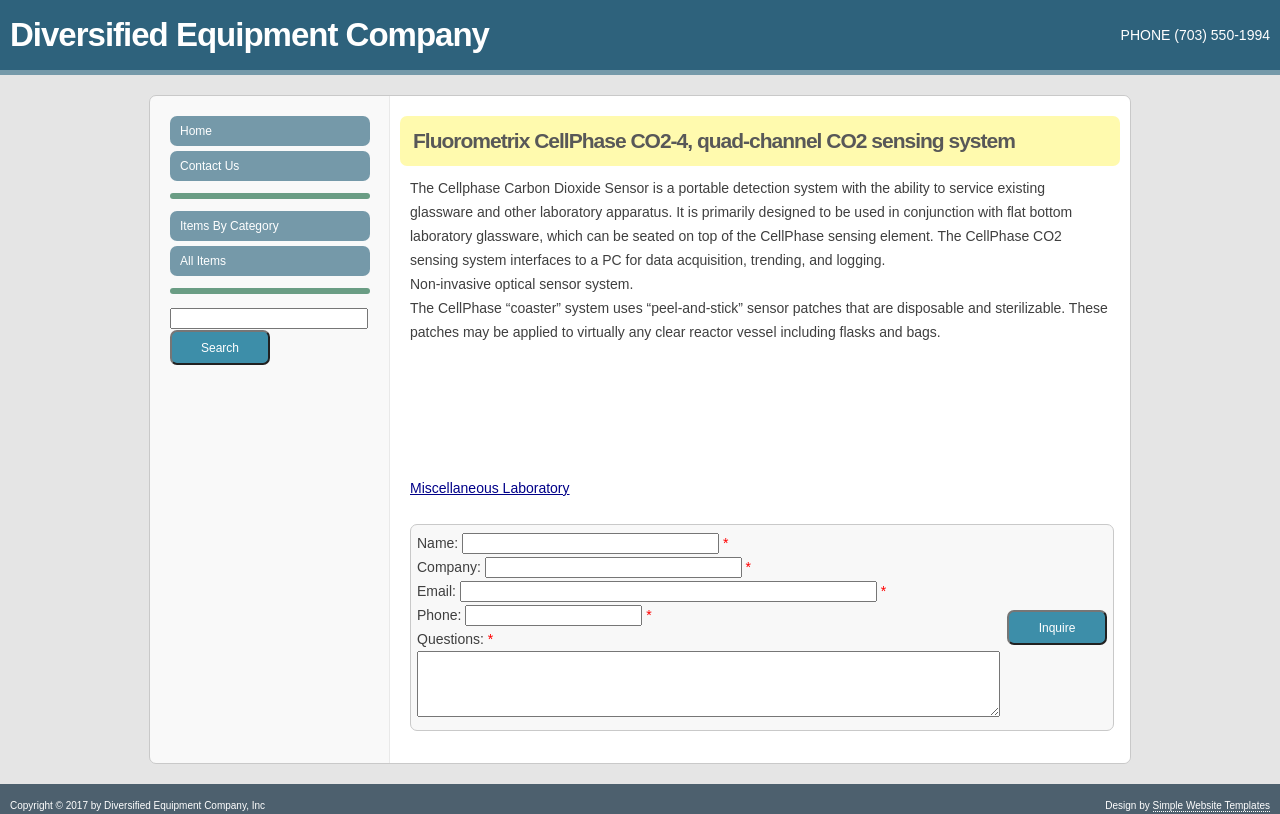Pinpoint the bounding box coordinates of the element to be clicked to execute the instruction: "Click the 'Inquire' button".

[0.787, 0.749, 0.865, 0.792]